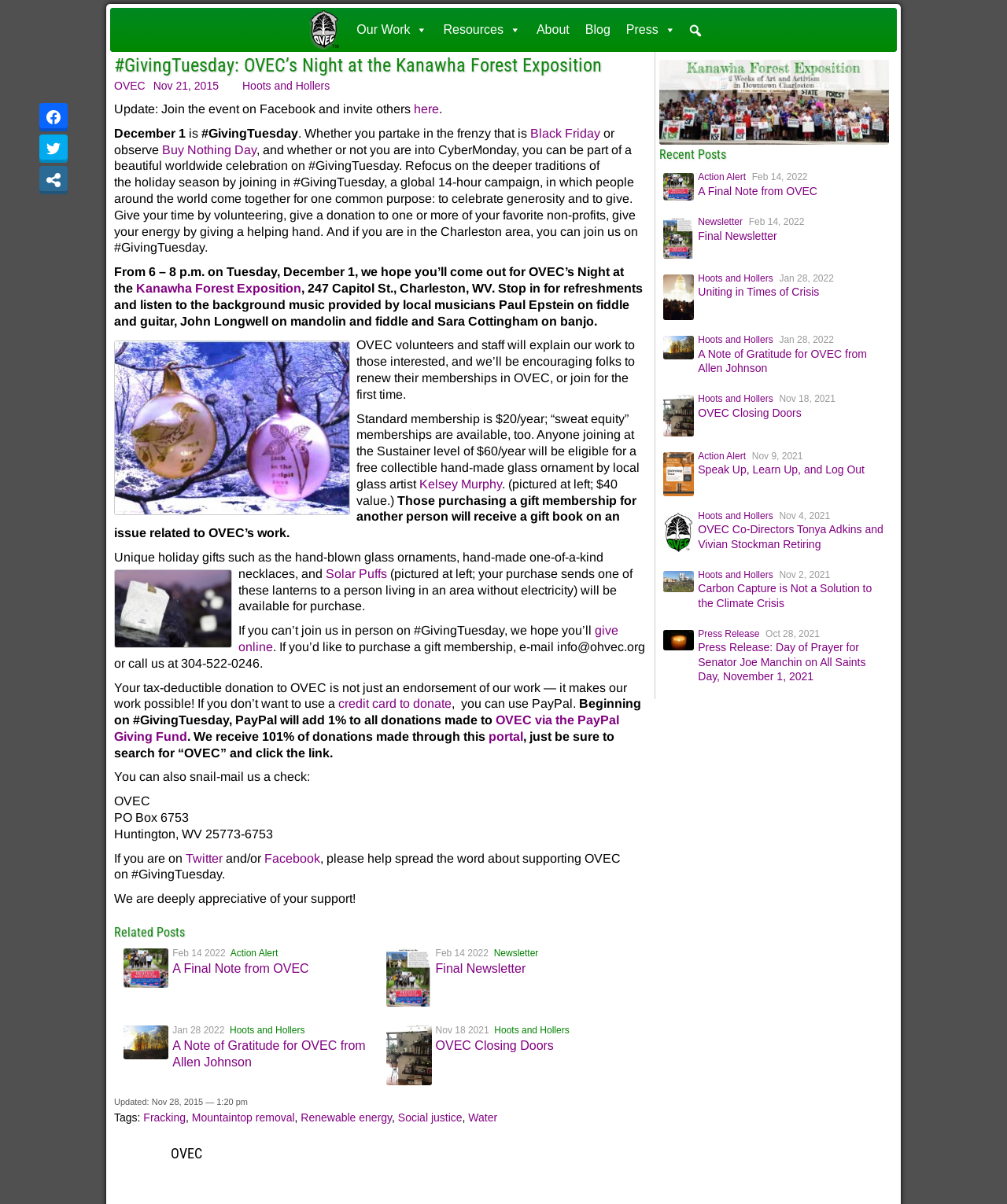What is the purpose of #GivingTuesday?
Please provide an in-depth and detailed response to the question.

I found this answer by reading the text, which explains that #GivingTuesday is a global 14-hour campaign where people come together for one common purpose: to celebrate generosity and to give.